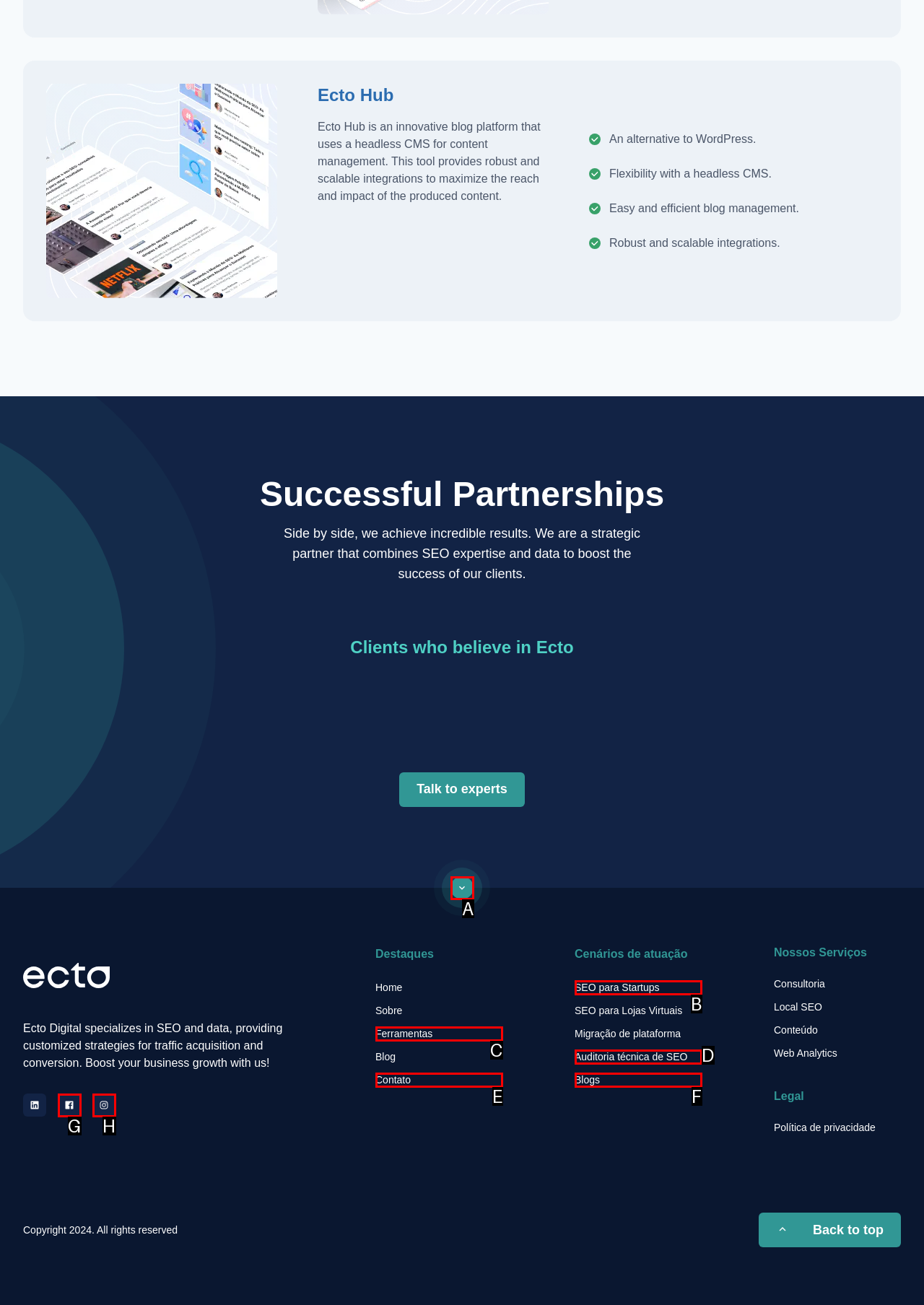From the description: aria-label="Gradient Button", identify the option that best matches and reply with the letter of that option directly.

A